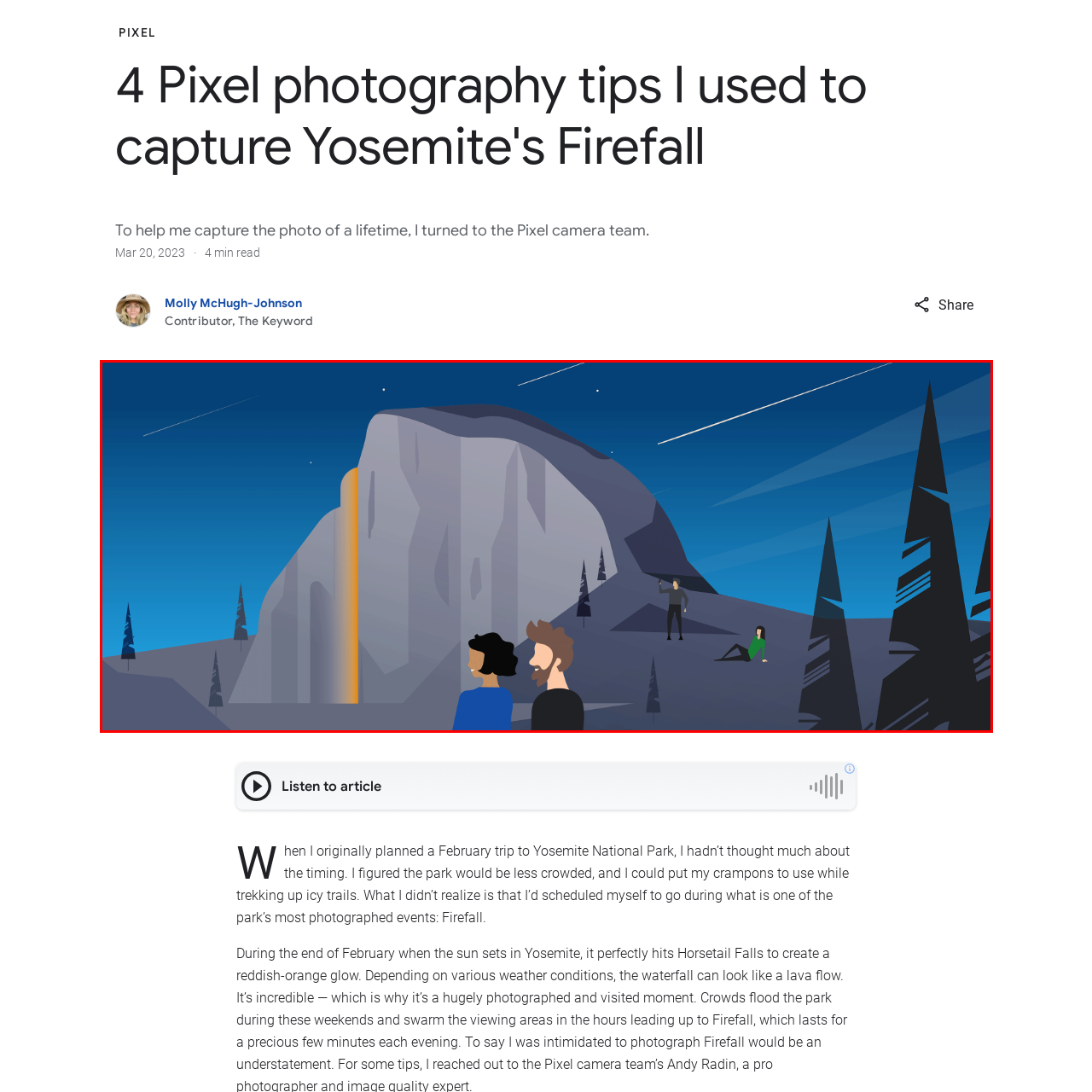Examine the contents within the red bounding box and respond with a single word or phrase: What is the event celebrated by photographers and nature lovers?

Firefall